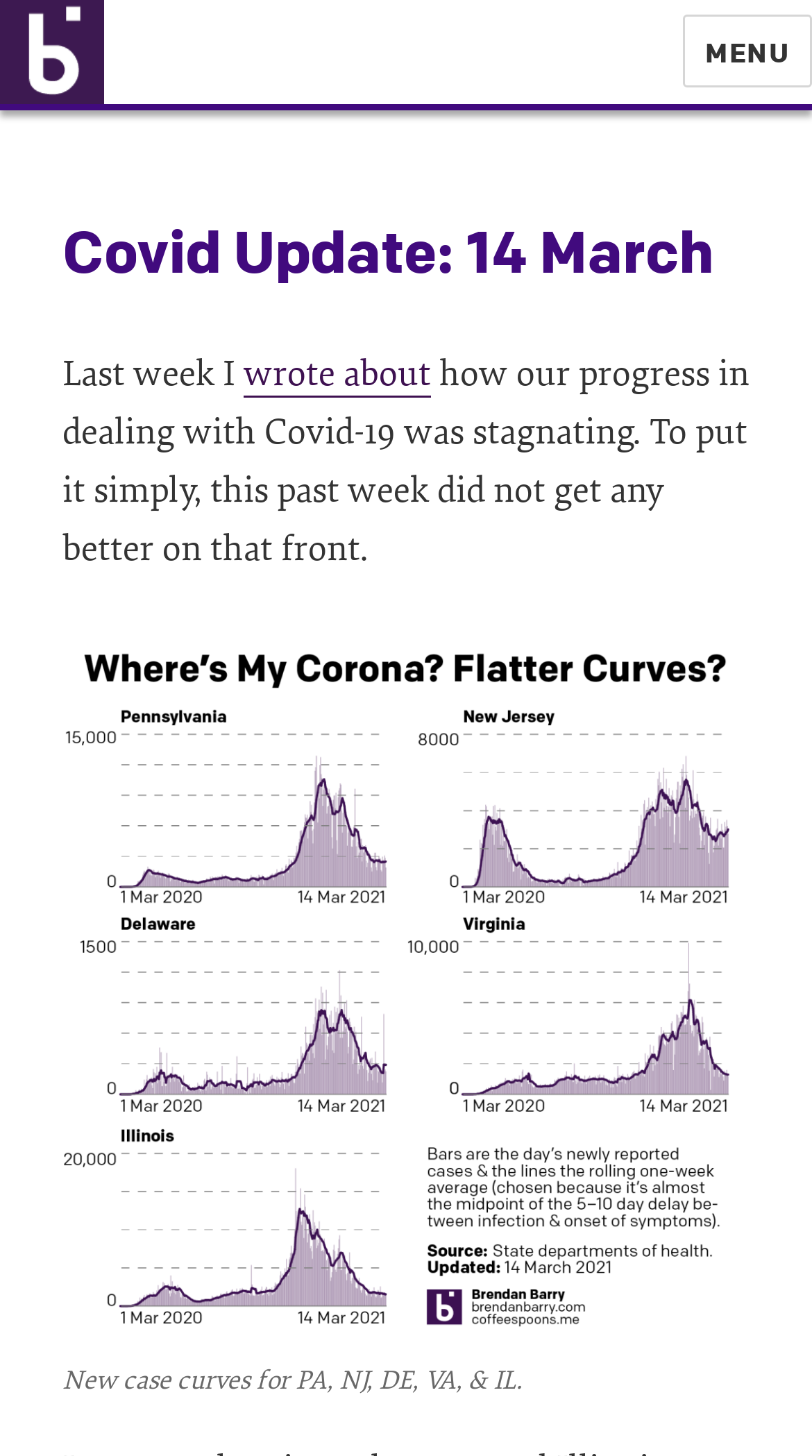What is the topic of the Covid update?
Kindly give a detailed and elaborate answer to the question.

Based on the webpage content, specifically the heading 'Covid Update: 14 March' and the text 'how our progress in dealing with Covid-19 was stagnating', it can be inferred that the topic of the Covid update is the progress of dealing with Covid-19.